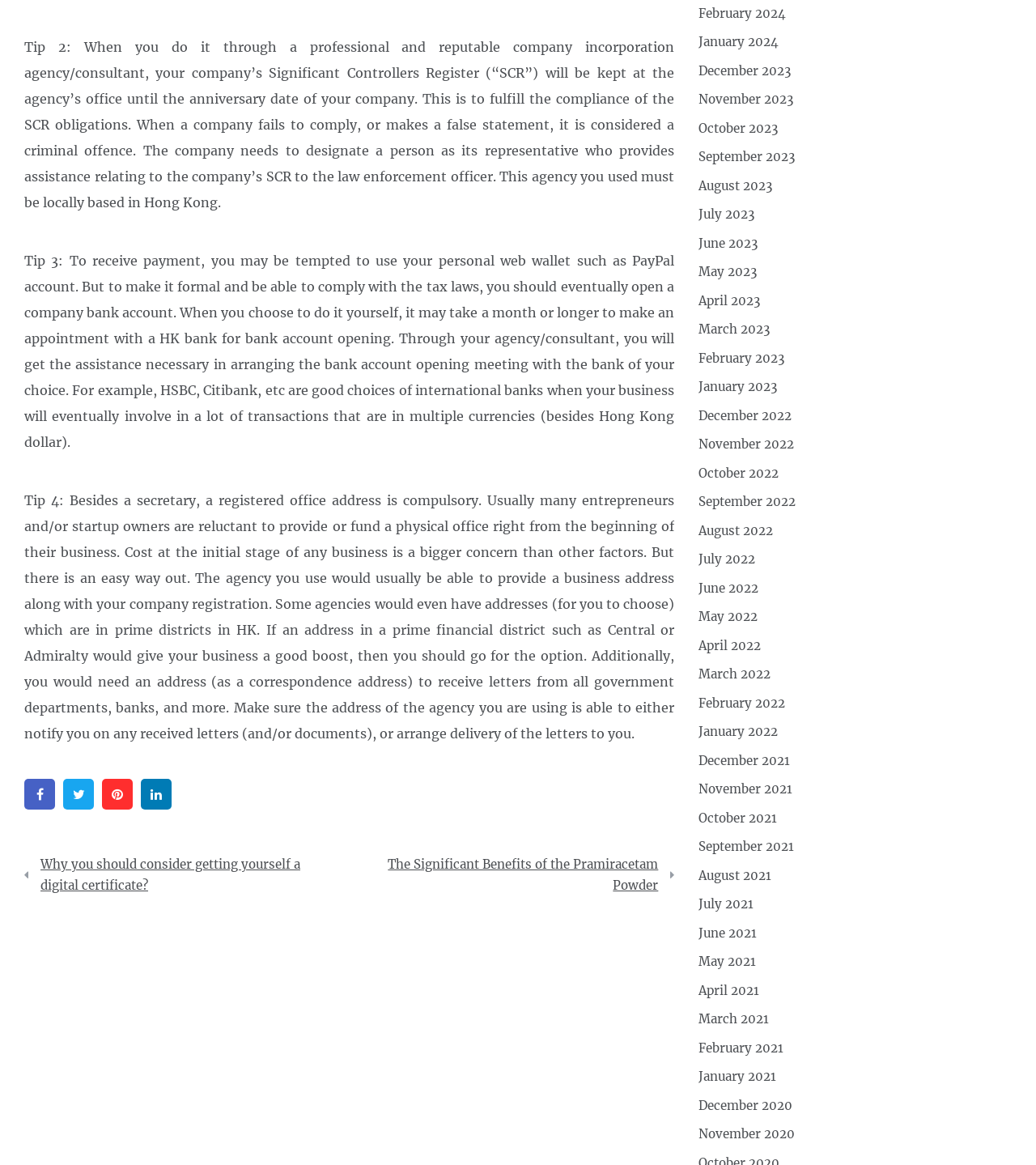Given the description of the UI element: "January 2024", predict the bounding box coordinates in the form of [left, top, right, bottom], with each value being a float between 0 and 1.

[0.674, 0.029, 0.752, 0.043]